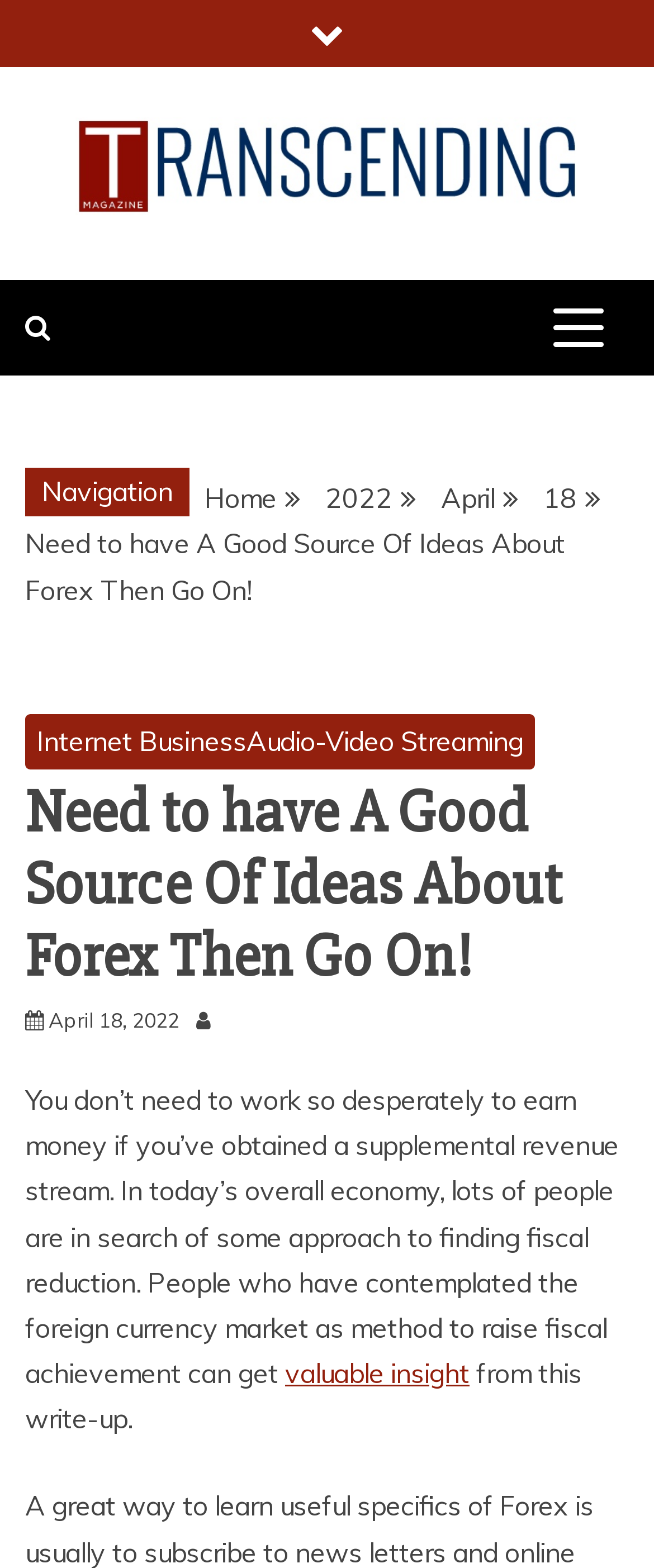Write an elaborate caption that captures the essence of the webpage.

The webpage appears to be an article from Tehillah Magazine, with the title "Need to have A Good Source Of Ideas About Forex Then Go On!" displayed prominently at the top. Below the title, there is a navigation menu with links to "Home", "2022", "April", and "18", indicating the article's date and category.

To the top left, there is a small icon () and a link to Tehillah Magazine, accompanied by a larger image of the magazine's logo. On the top right, there is a button with a hamburger icon () that expands to reveal the primary menu.

The main content of the article begins with a heading that repeats the title, followed by a paragraph of text that discusses the importance of having a supplemental revenue stream in today's economy. The text continues below, with a link to "valuable insight" and a concluding sentence.

There are several links scattered throughout the article, including one to "Internet BusinessAudio-Video Streaming" and another to the article's date, "April 18, 2022". The overall layout is organized, with clear headings and concise text.